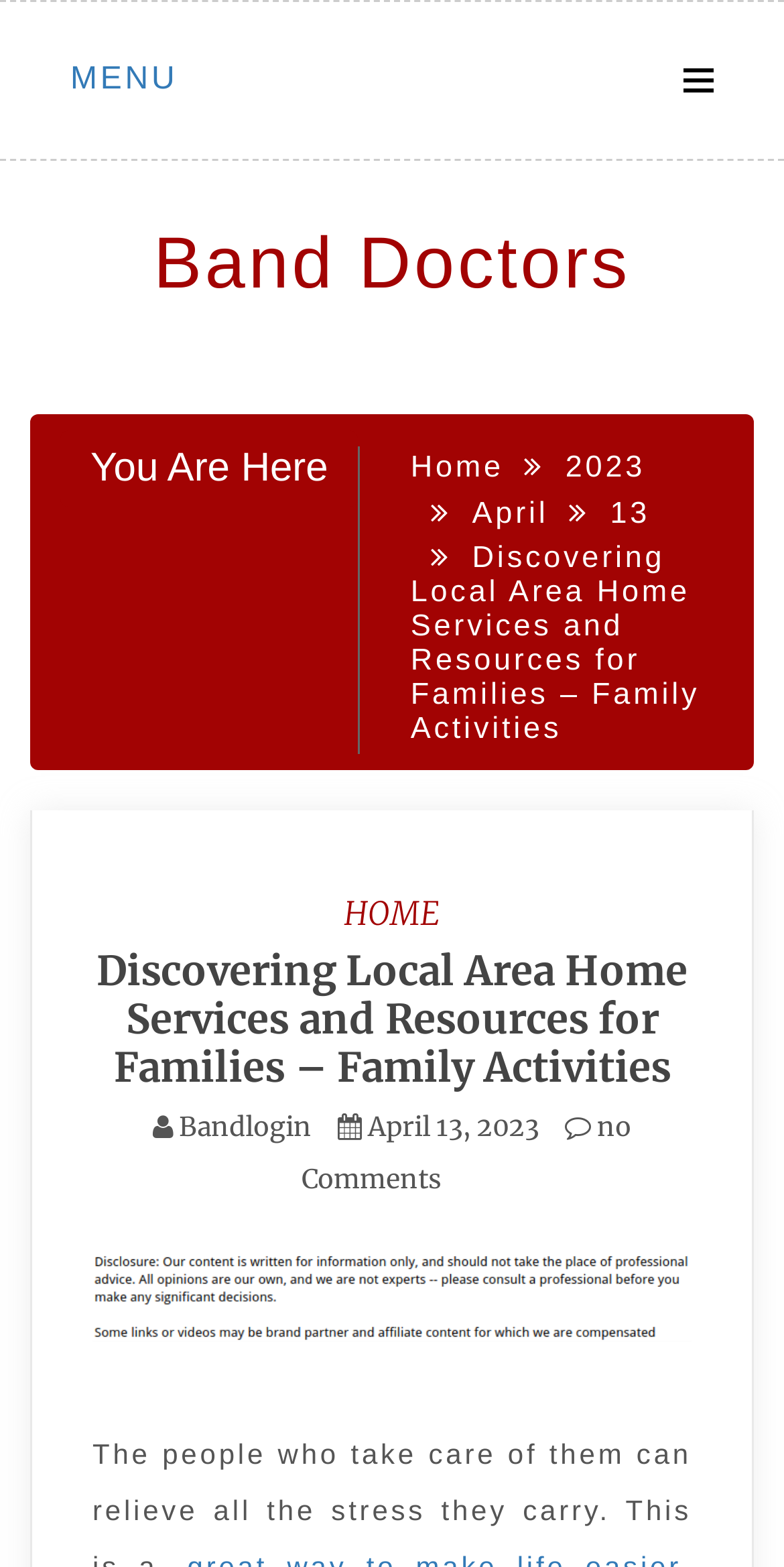What is the headline of the webpage?

Discovering Local Area Home Services and Resources for Families – Family Activities